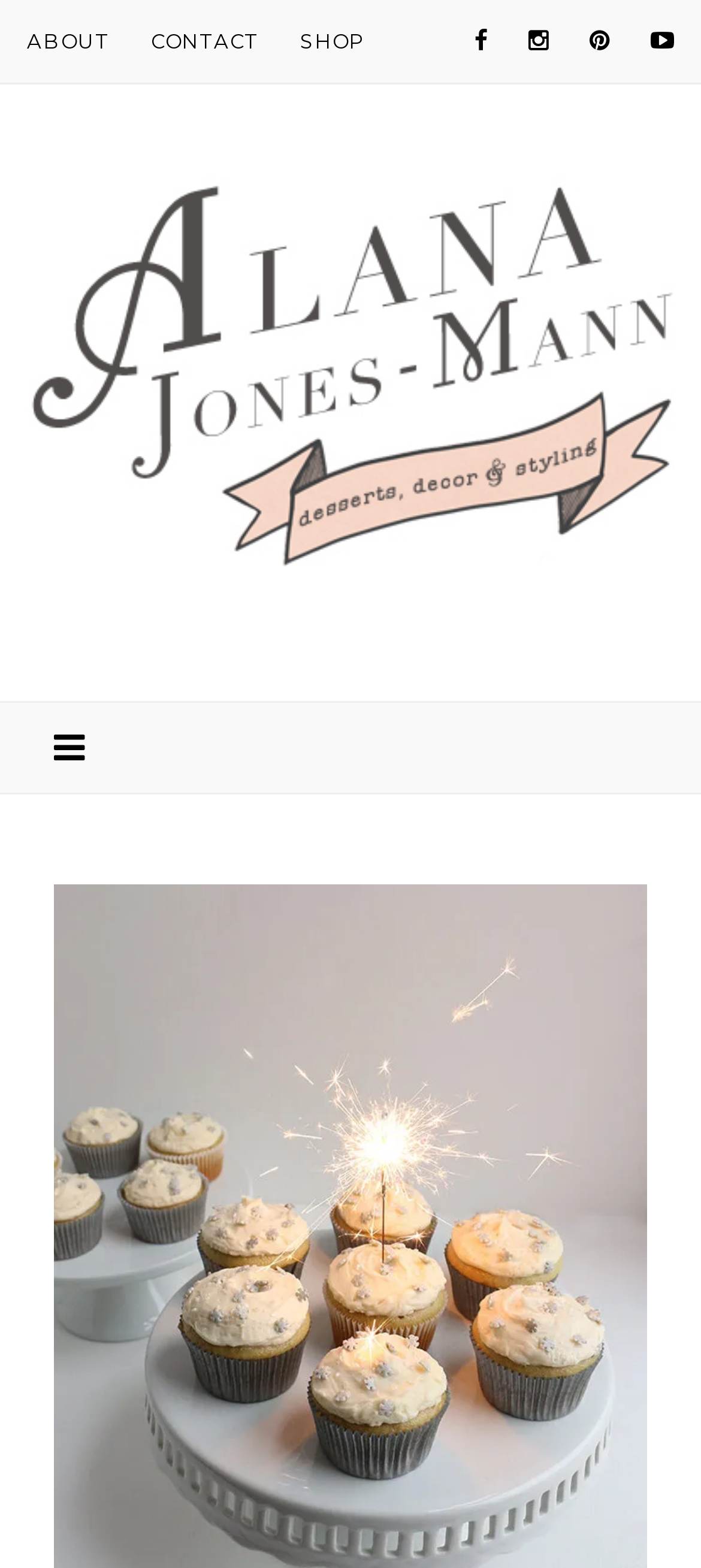What is the shape of the icon next to the 'Alana Jones-Mann' link?
Based on the visual, give a brief answer using one word or a short phrase.

Image